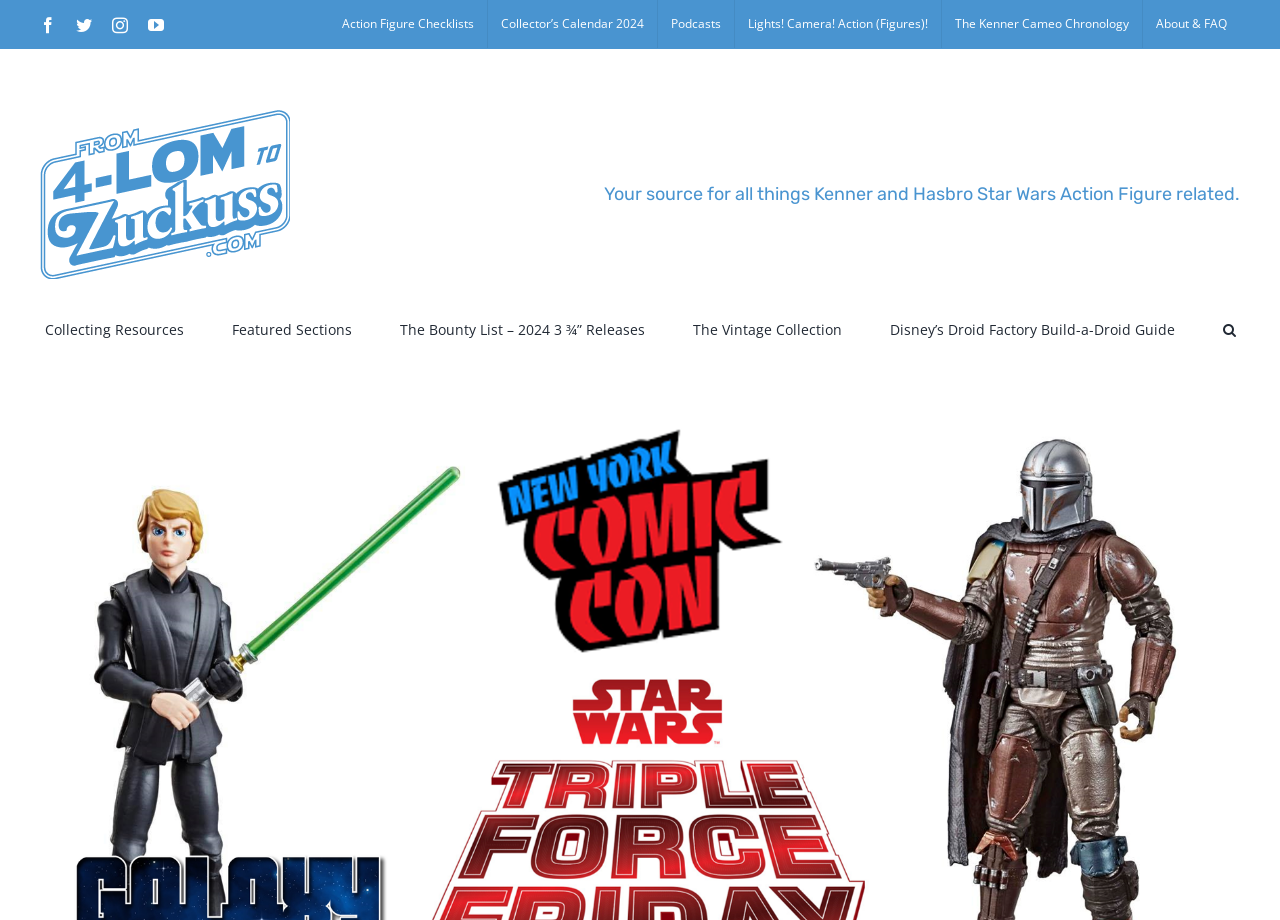What is the name of the logo?
Answer with a single word or phrase by referring to the visual content.

From 4-LOM to Zuckuss.com Logo